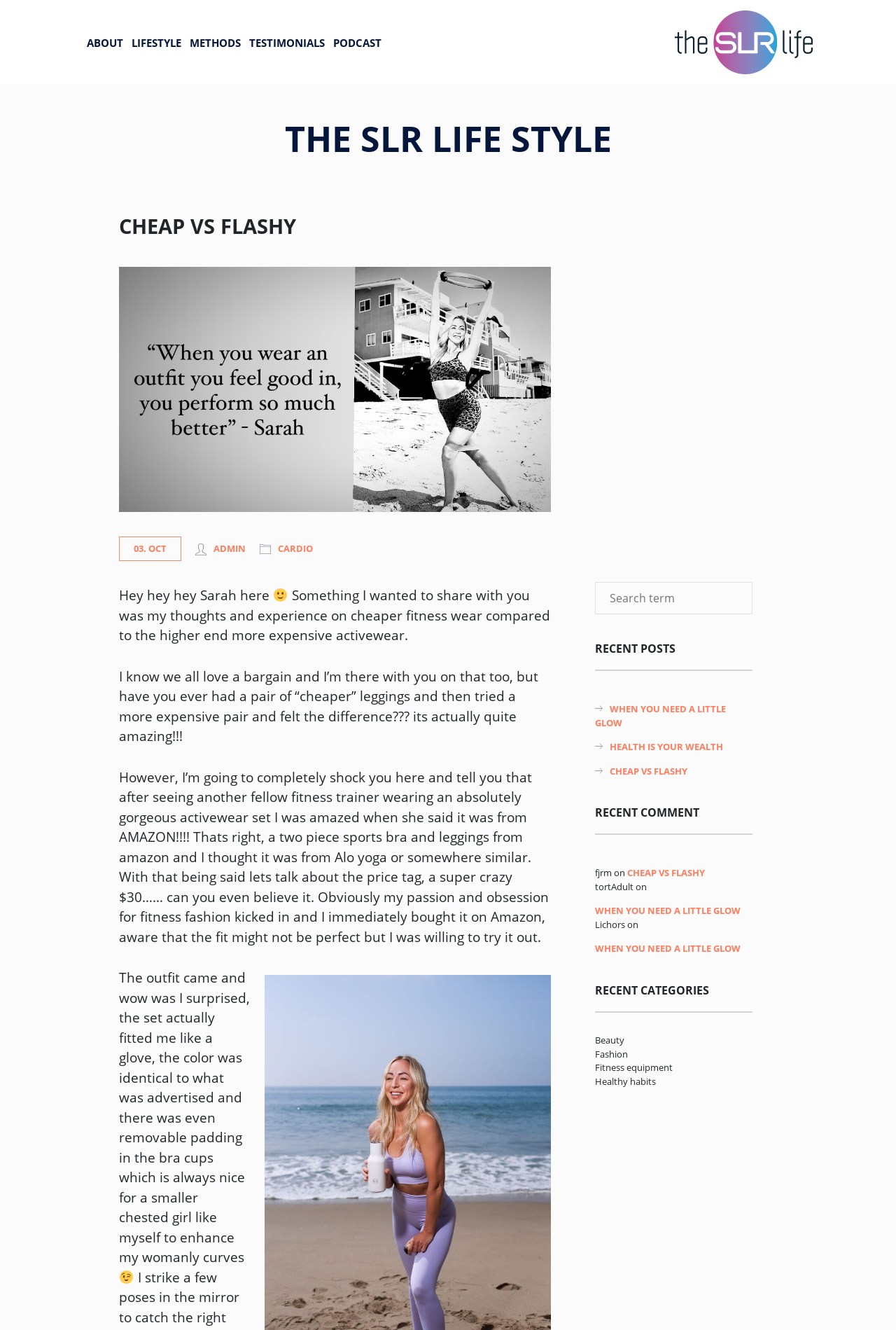Pinpoint the bounding box coordinates of the area that should be clicked to complete the following instruction: "go to ABOUT page". The coordinates must be given as four float numbers between 0 and 1, i.e., [left, top, right, bottom].

None